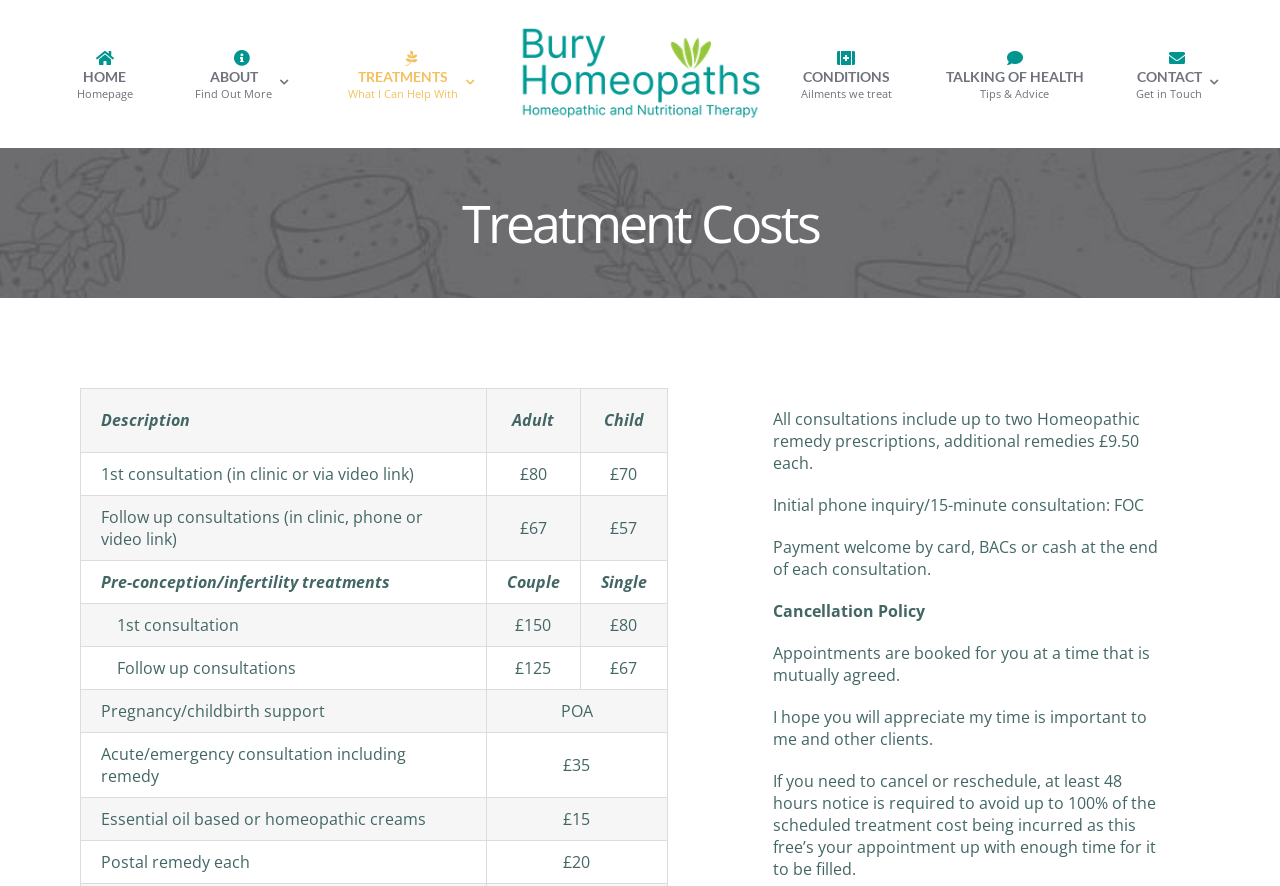Using the webpage screenshot and the element description HOMEHomepage, determine the bounding box coordinates. Specify the coordinates in the format (top-left x, top-left y, bottom-right x, bottom-right y) with values ranging from 0 to 1.

[0.046, 0.056, 0.117, 0.111]